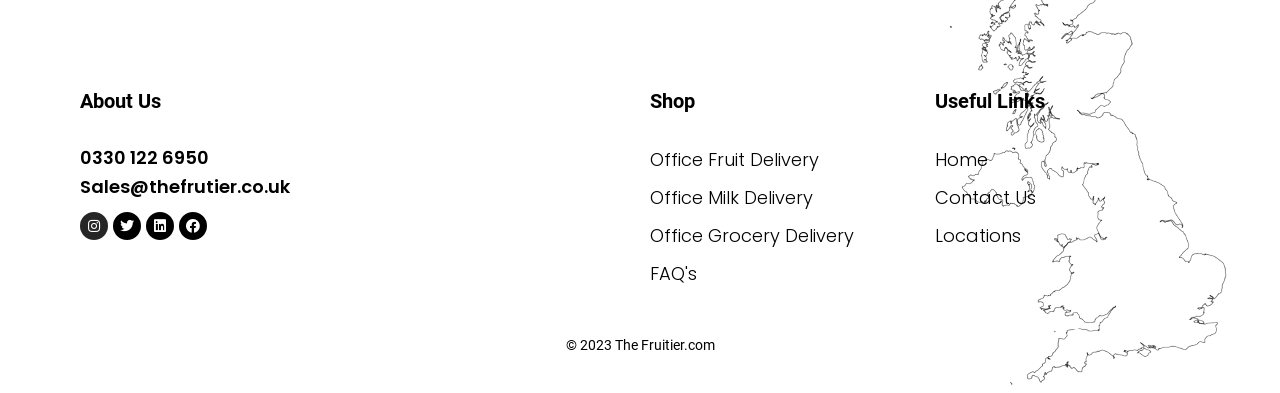Please determine the bounding box coordinates of the element to click in order to execute the following instruction: "Go to home page". The coordinates should be four float numbers between 0 and 1, specified as [left, top, right, bottom].

[0.73, 0.374, 0.772, 0.438]